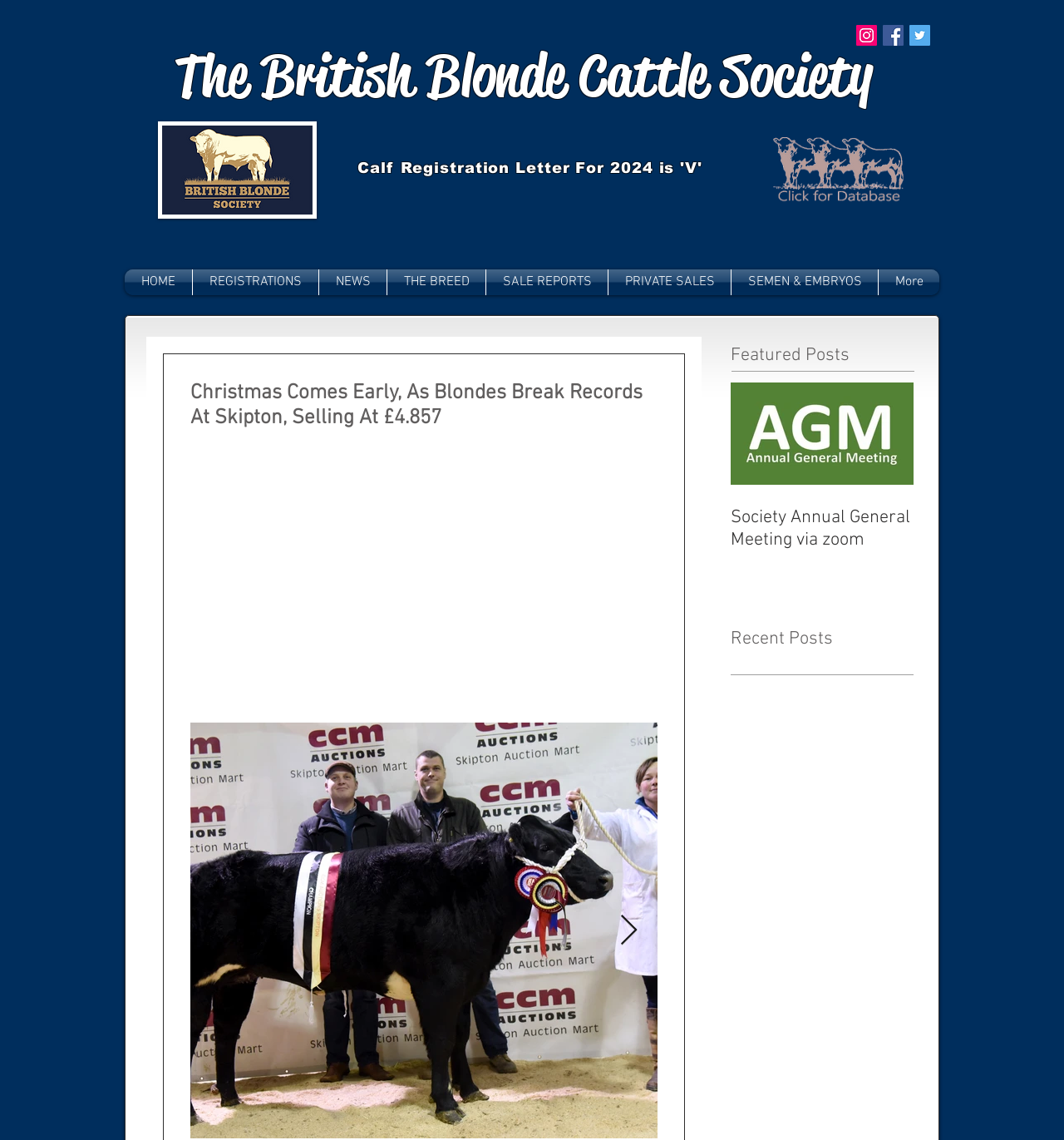Please indicate the bounding box coordinates of the element's region to be clicked to achieve the instruction: "View the news". Provide the coordinates as four float numbers between 0 and 1, i.e., [left, top, right, bottom].

[0.3, 0.236, 0.363, 0.259]